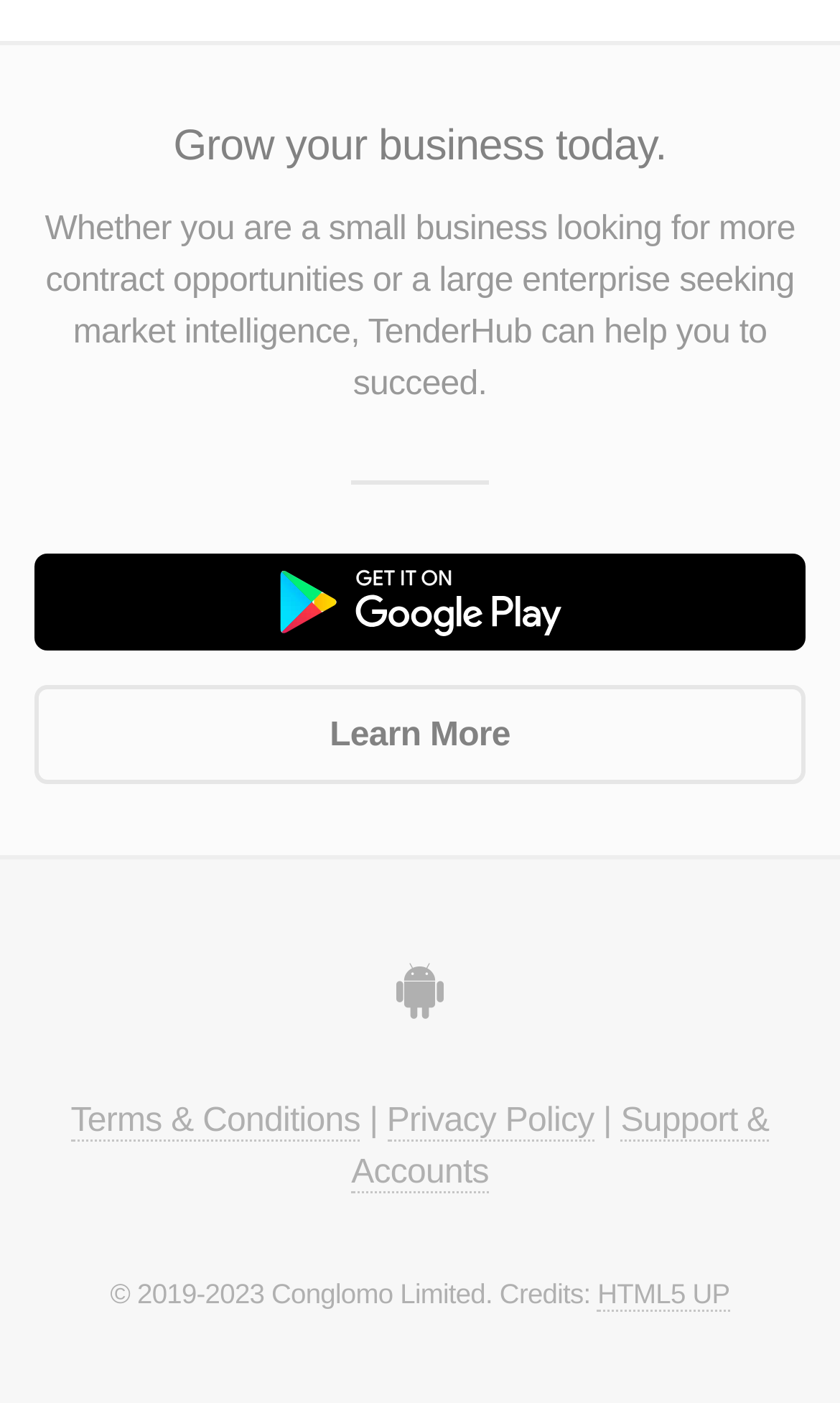What is the copyright year range of Conglomo Limited?
Examine the image and provide an in-depth answer to the question.

The StaticText element '© 2019-2023 Conglomo Limited. Credits:' indicates that the copyright year range of Conglomo Limited is from 2019 to 2023.